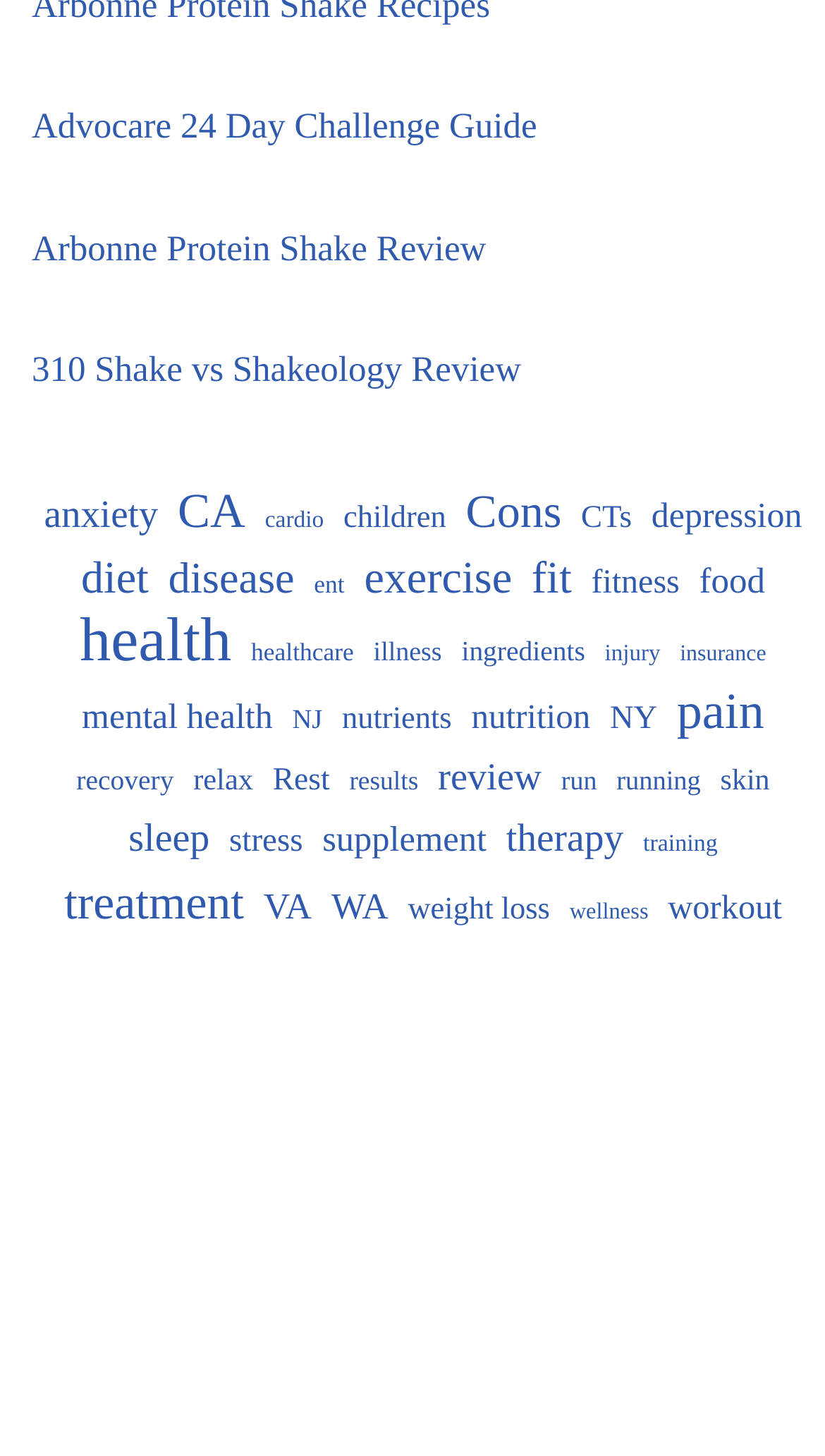Identify the bounding box coordinates of the clickable region required to complete the instruction: "Zoom in the image". The coordinates should be given as four float numbers within the range of 0 and 1, i.e., [left, top, right, bottom].

None